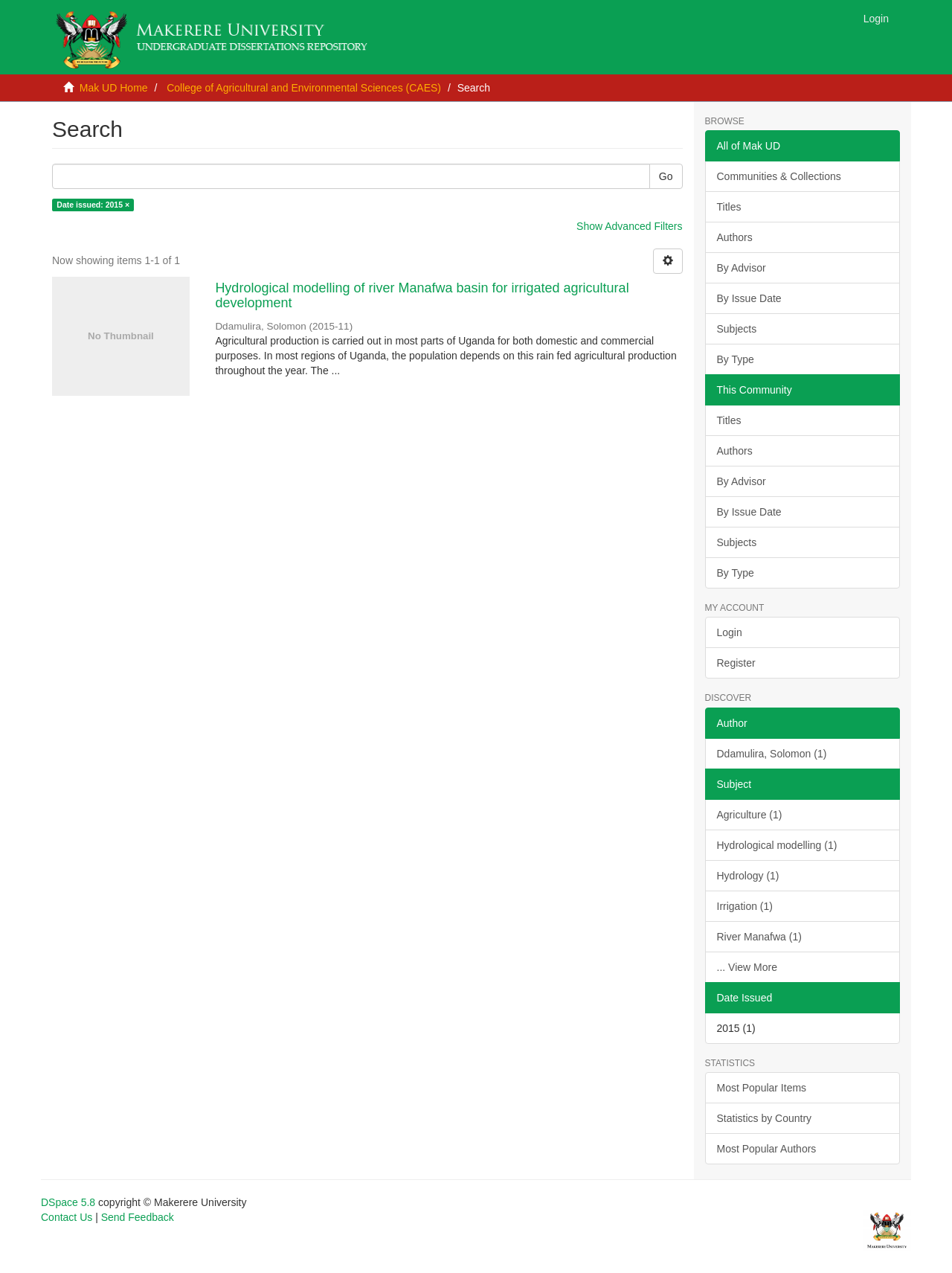Please mark the clickable region by giving the bounding box coordinates needed to complete this instruction: "Search for something".

[0.055, 0.129, 0.683, 0.148]